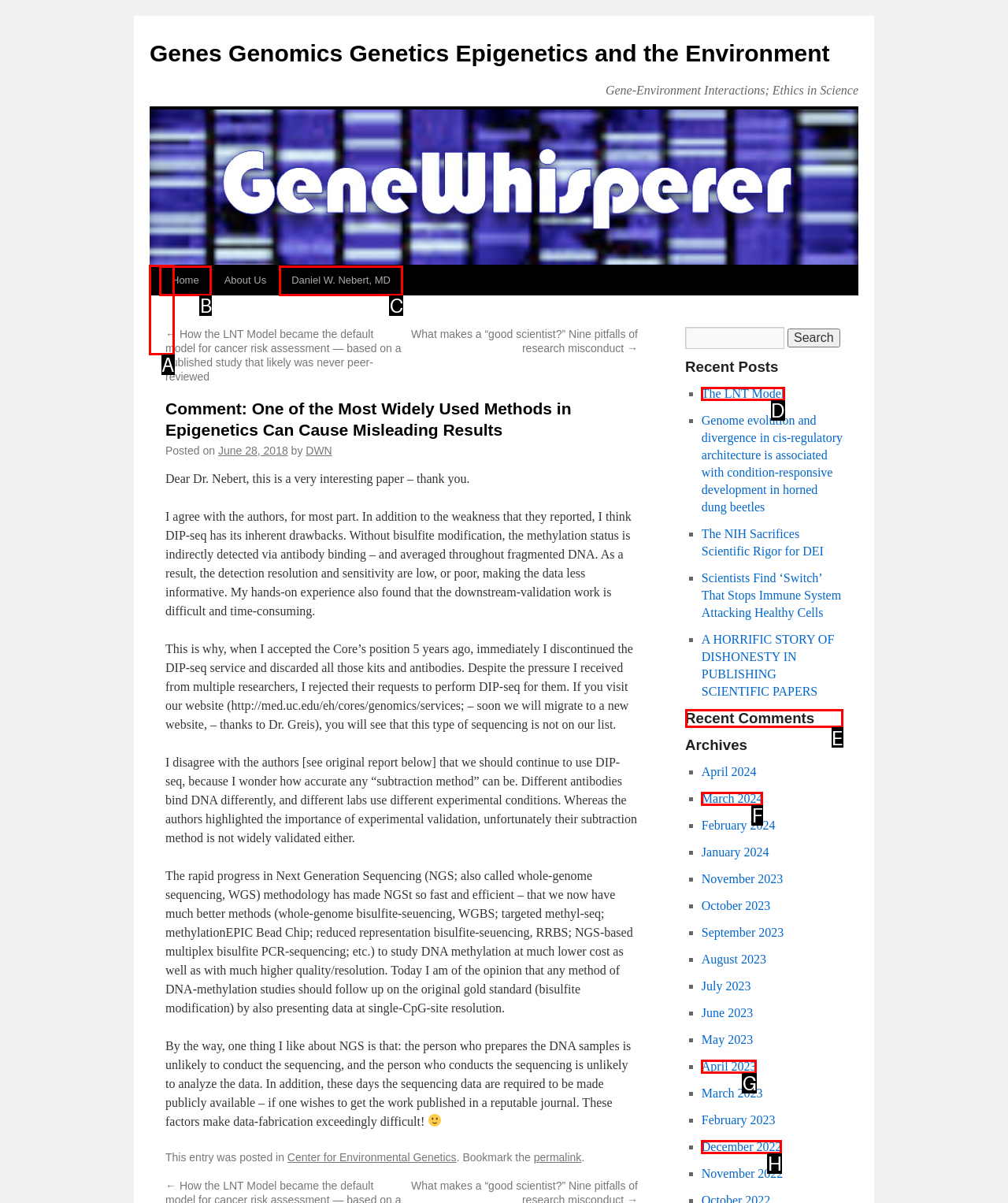Among the marked elements in the screenshot, which letter corresponds to the UI element needed for the task: Check the comment section?

E